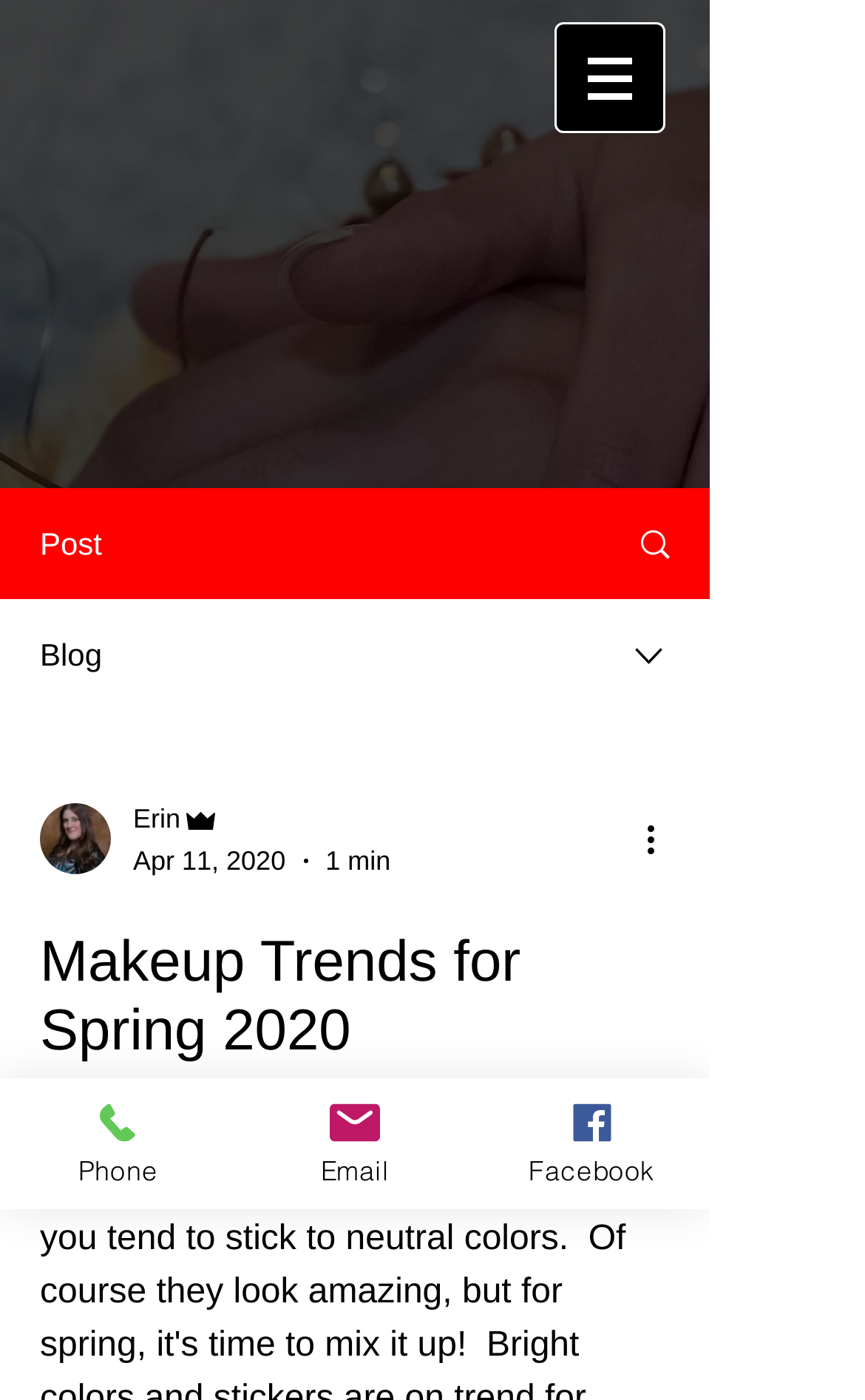Predict the bounding box of the UI element based on the description: "Phone". The coordinates should be four float numbers between 0 and 1, formatted as [left, top, right, bottom].

[0.0, 0.77, 0.274, 0.864]